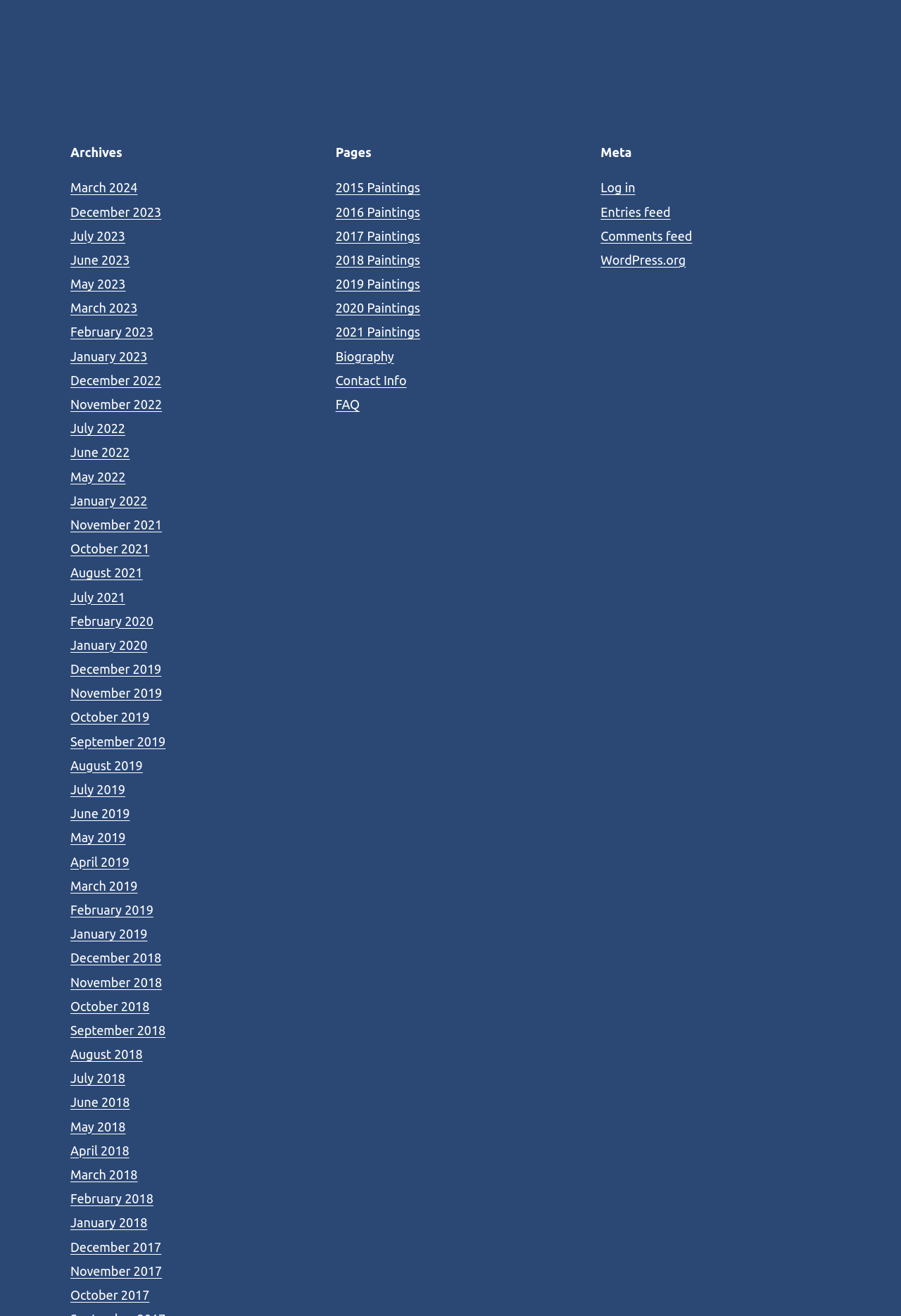How many sections are there on this webpage?
Could you answer the question with a detailed and thorough explanation?

I looked at the webpage and found that there are three main sections: 'Archives', 'Pages', and 'Meta', each with its own set of links.